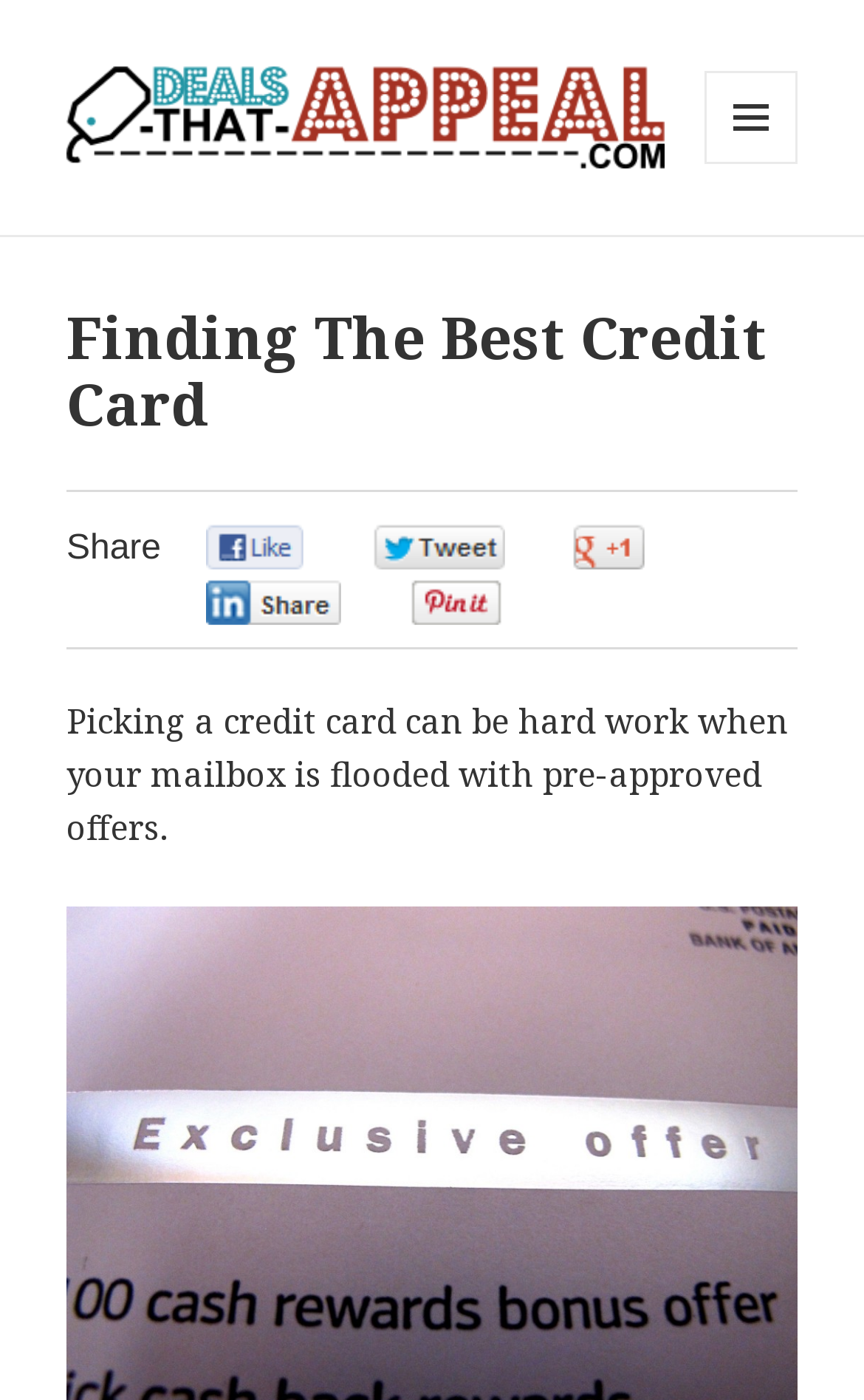Find the primary header on the webpage and provide its text.

Finding The Best Credit Card